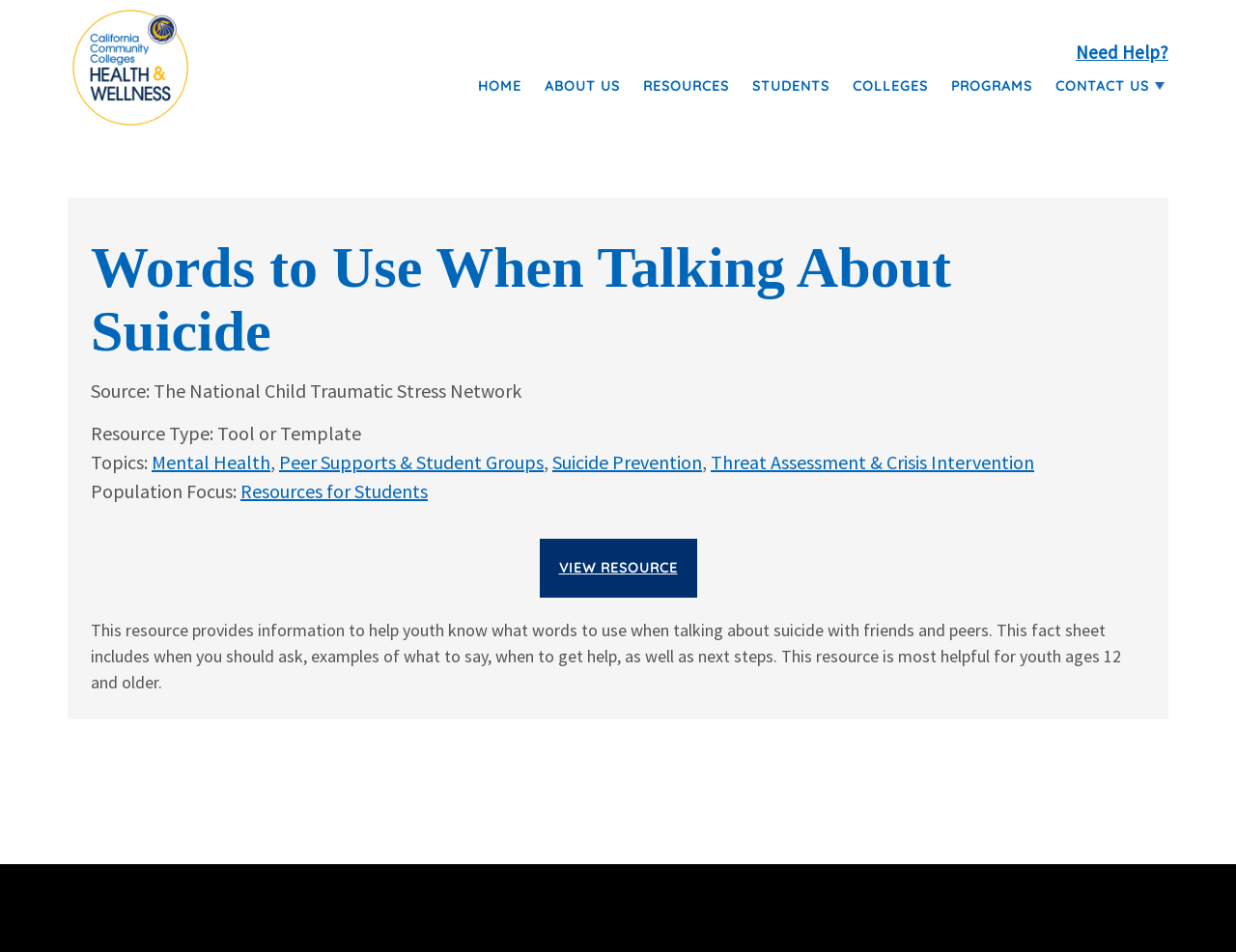Please determine the bounding box coordinates of the element's region to click for the following instruction: "go to home page".

[0.379, 0.065, 0.43, 0.102]